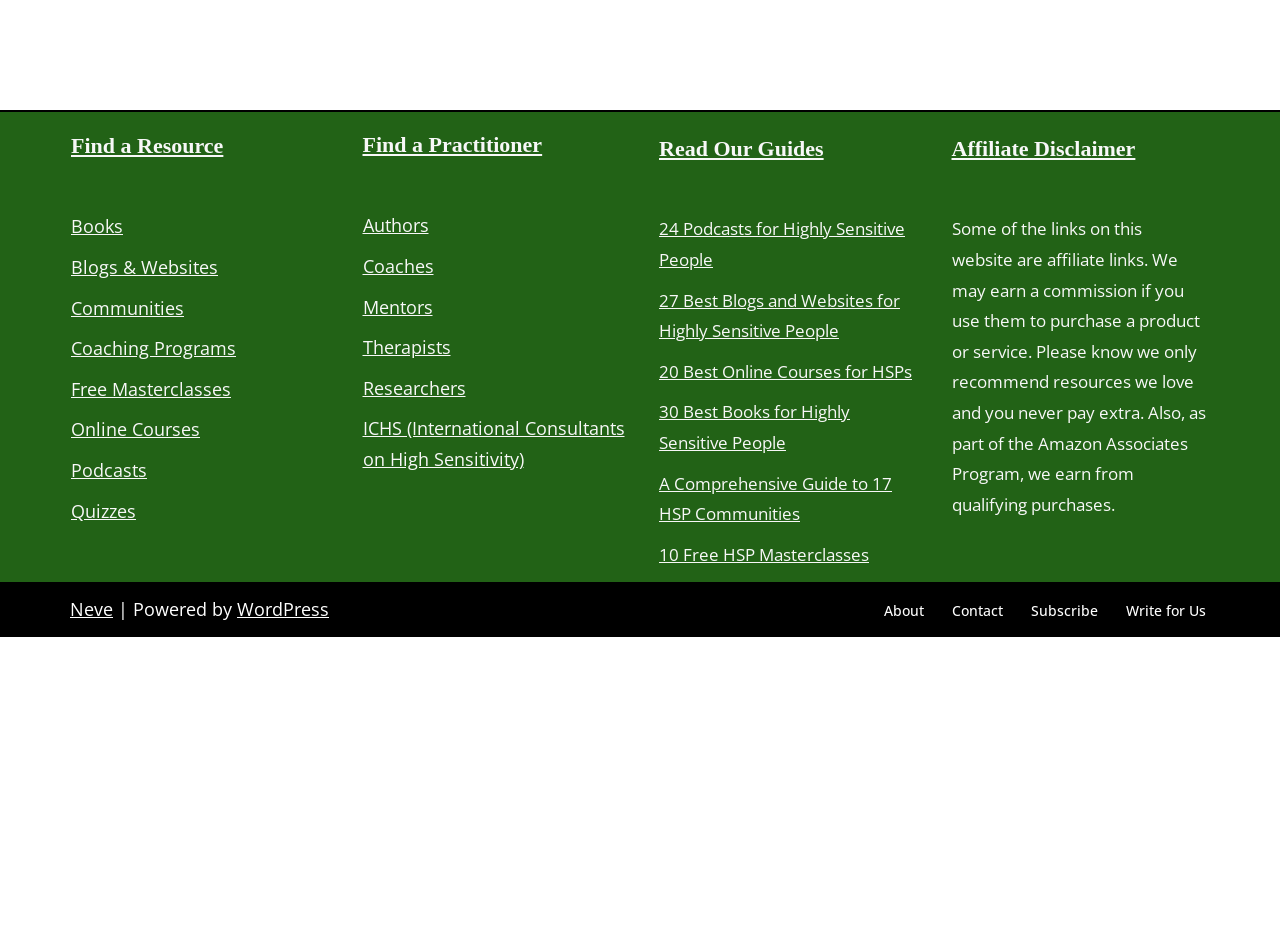Identify the bounding box of the HTML element described as: "Books".

[0.055, 0.23, 0.096, 0.255]